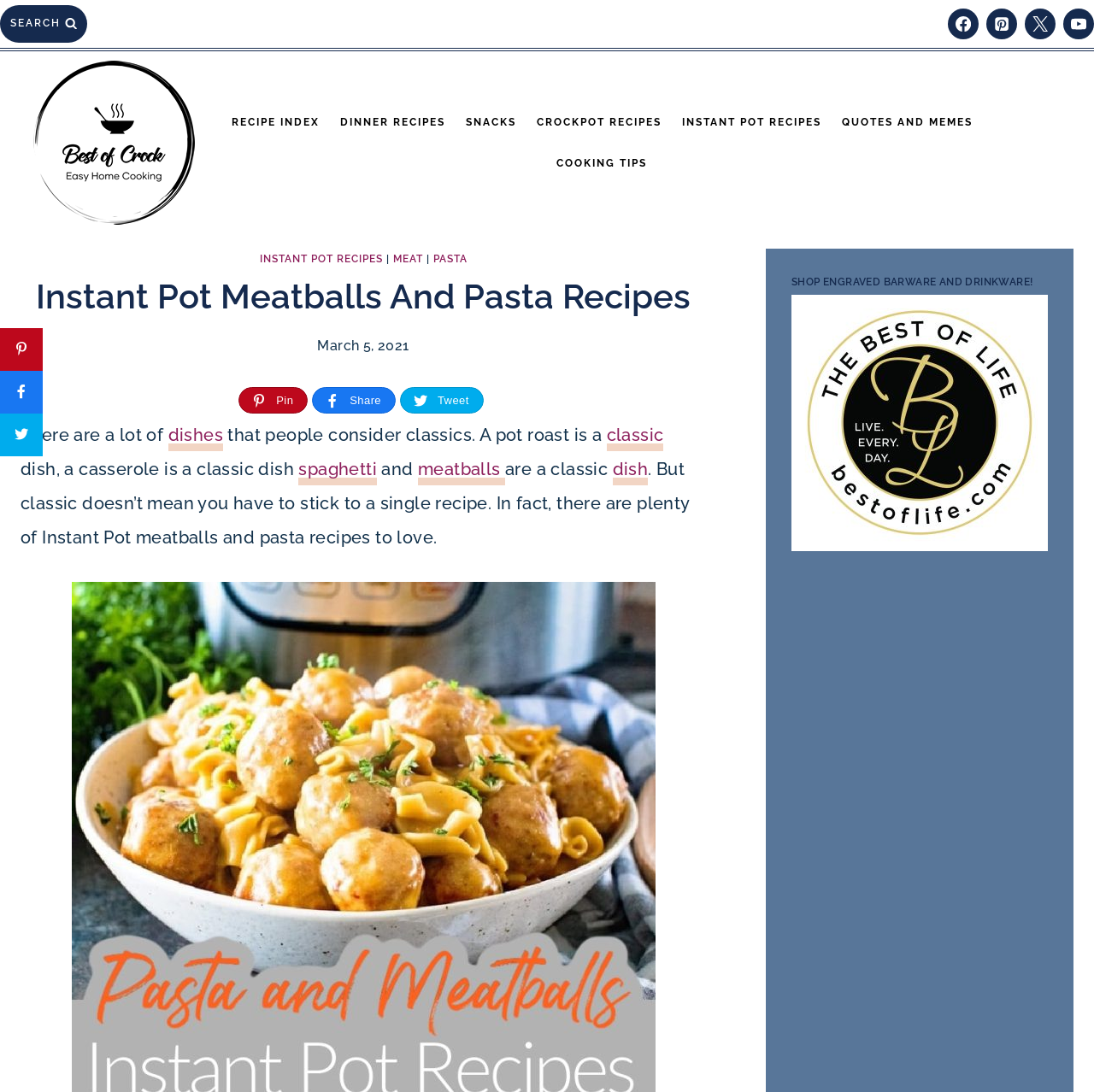Please answer the following question using a single word or phrase: 
What is the social media platform with a bird logo?

Twitter